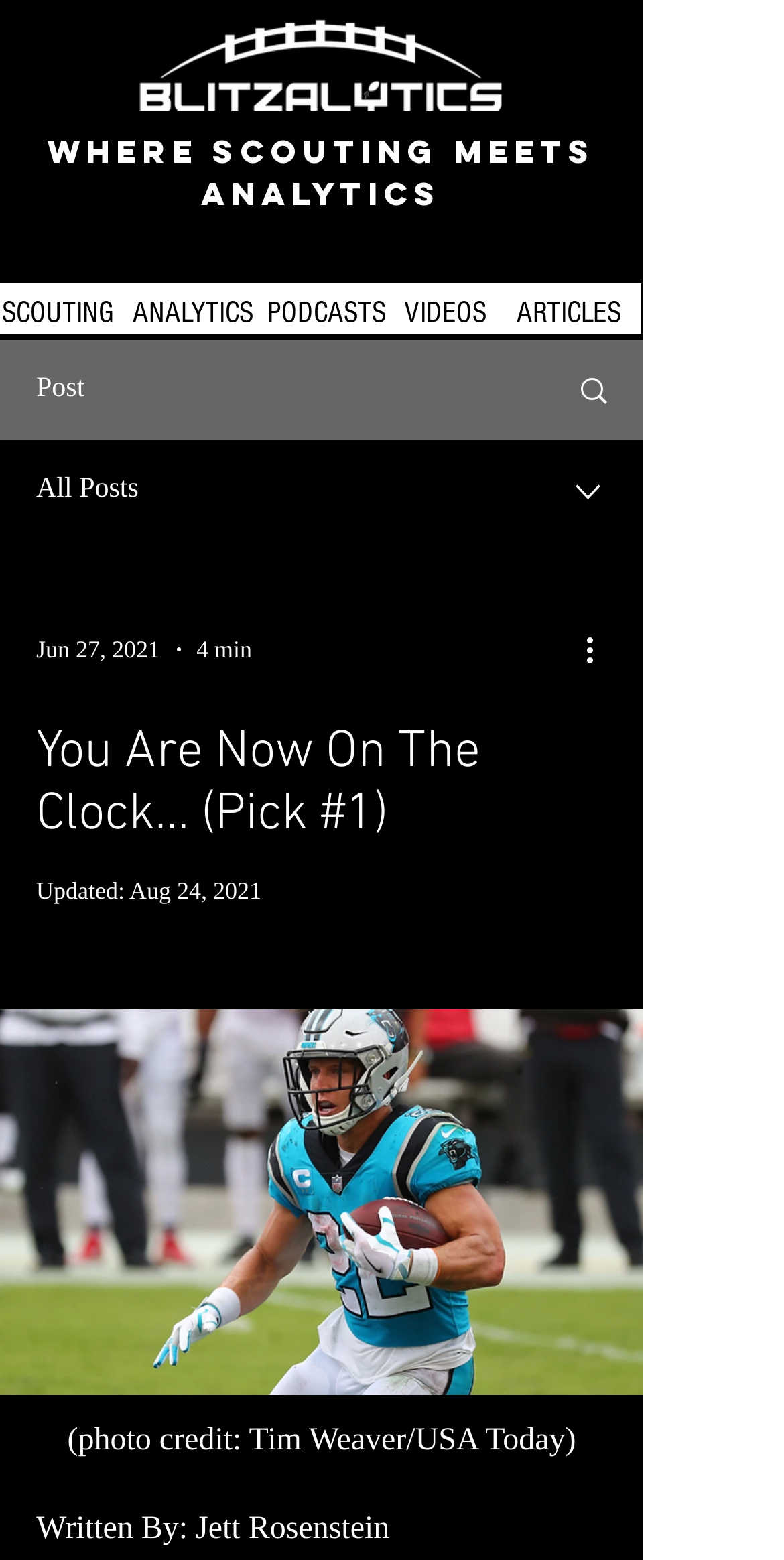Please determine the bounding box coordinates of the section I need to click to accomplish this instruction: "Click on Home".

None